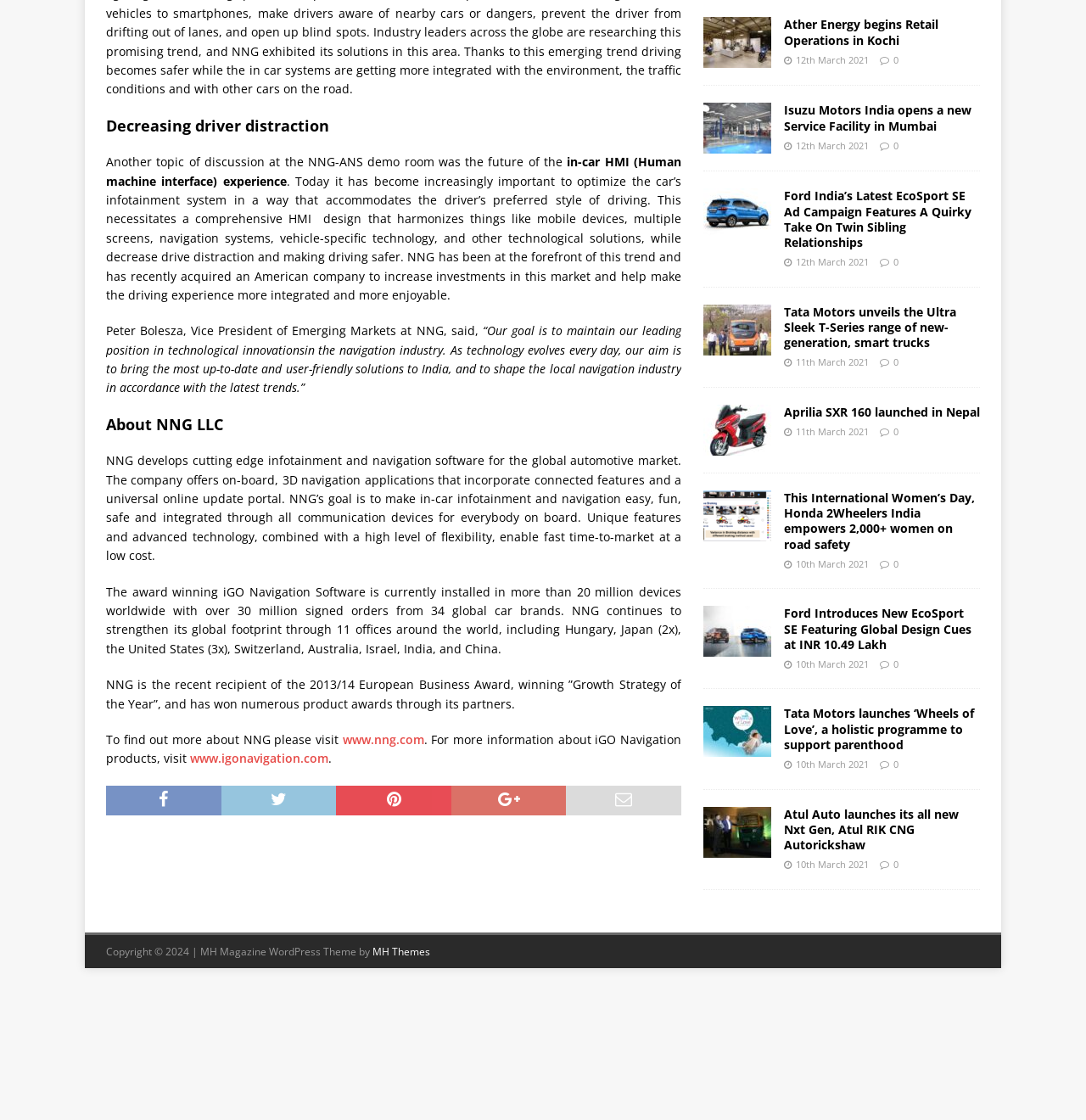Please indicate the bounding box coordinates for the clickable area to complete the following task: "visit NNG website". The coordinates should be specified as four float numbers between 0 and 1, i.e., [left, top, right, bottom].

[0.315, 0.653, 0.39, 0.667]